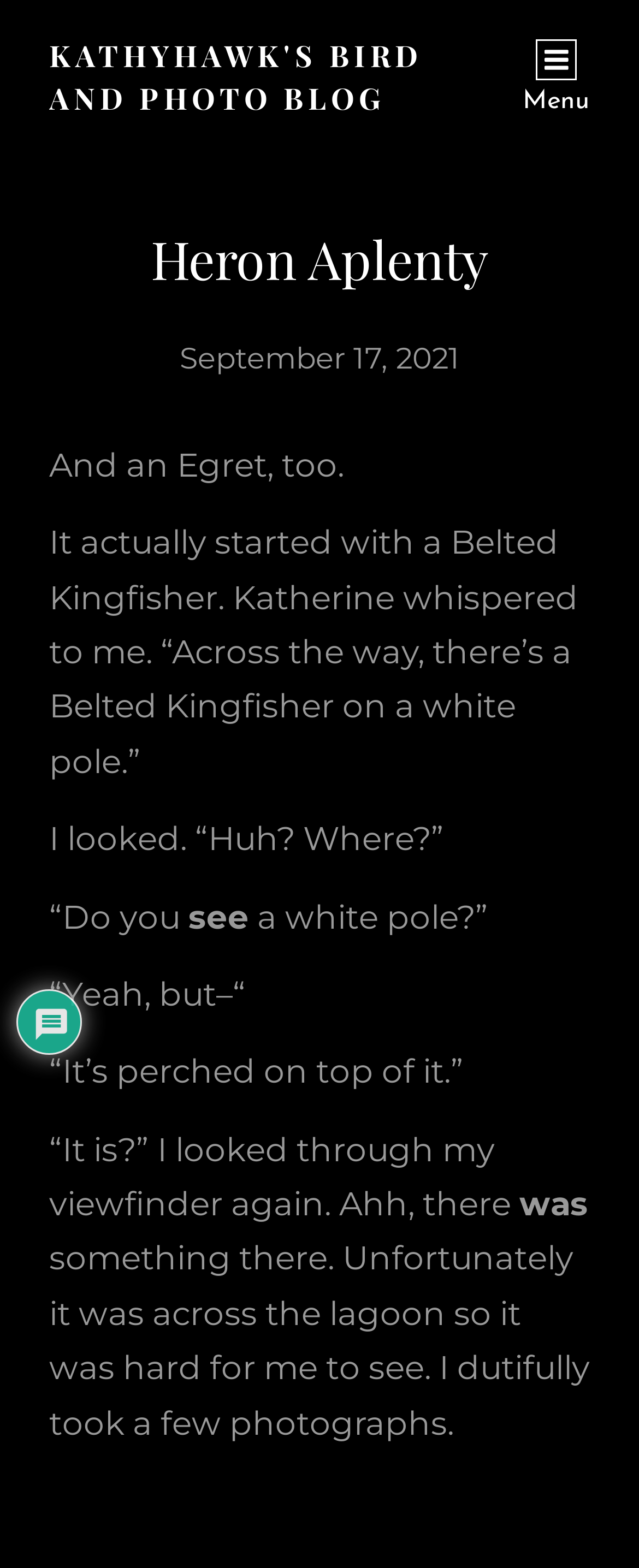Provide the bounding box coordinates of the HTML element described by the text: "September 17, 2021September 11, 2021". The coordinates should be in the format [left, top, right, bottom] with values between 0 and 1.

[0.281, 0.217, 0.719, 0.24]